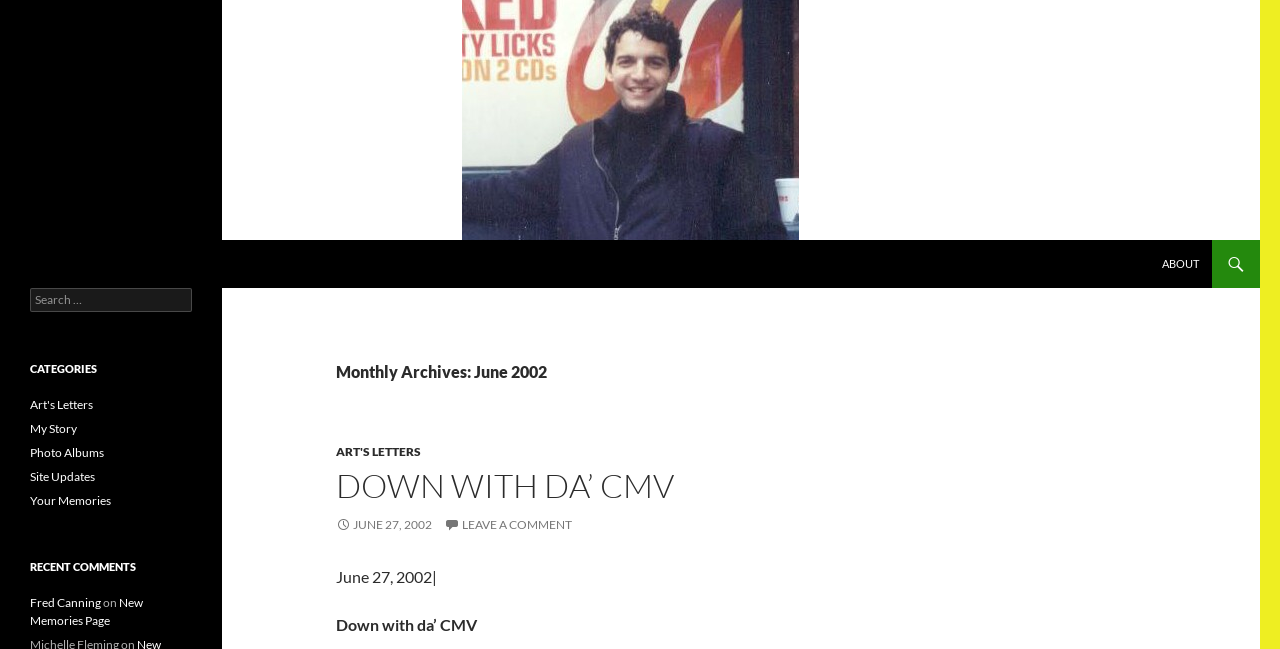What is the date of the post 'DOWN WITH DA’ CMV'?
Based on the image, answer the question with as much detail as possible.

The date of the post 'DOWN WITH DA’ CMV' can be determined by looking at the text 'JUNE 27, 2002' displayed next to the post title.